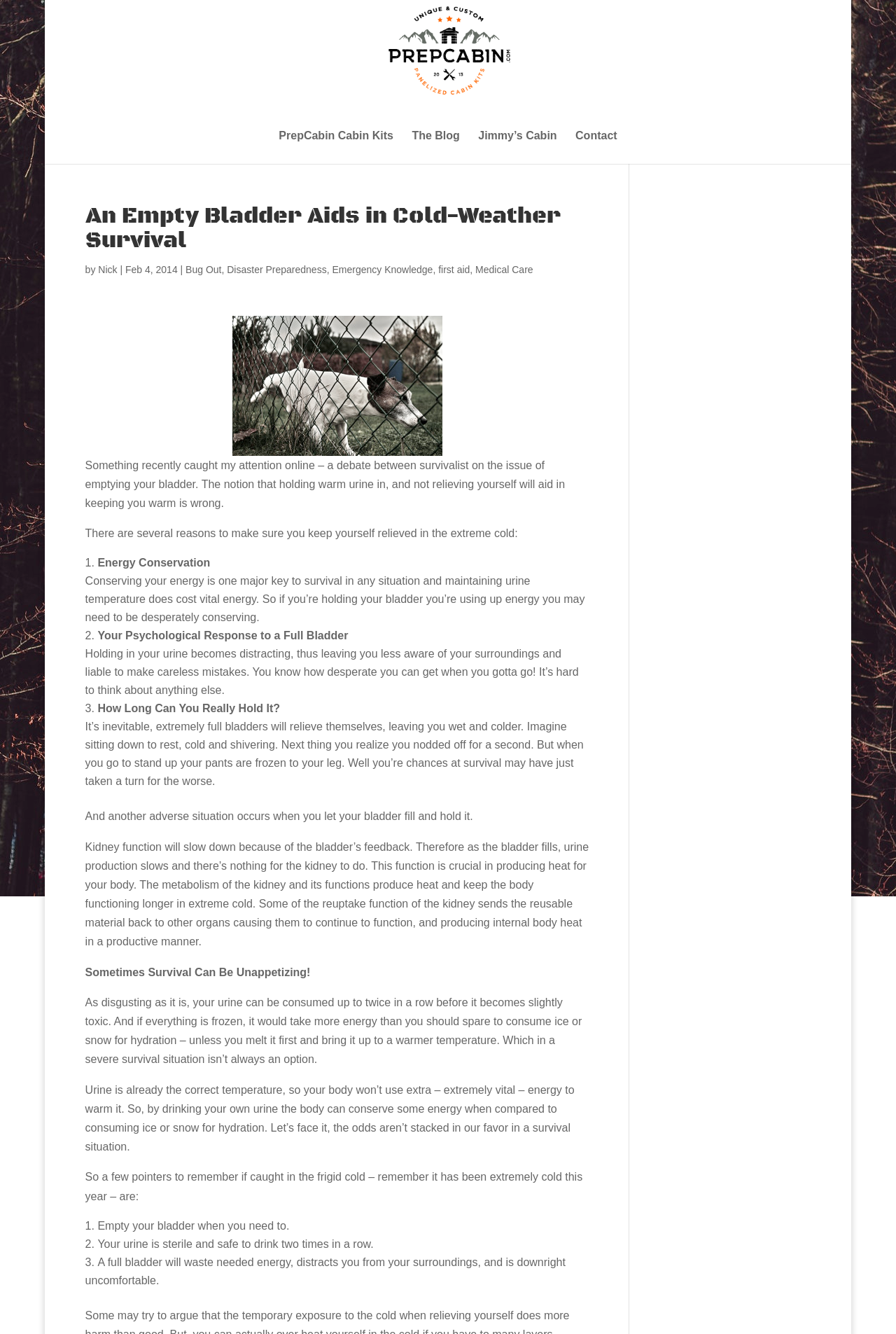Please locate the bounding box coordinates of the element that needs to be clicked to achieve the following instruction: "Explore the Bug Out category". The coordinates should be four float numbers between 0 and 1, i.e., [left, top, right, bottom].

[0.207, 0.198, 0.247, 0.206]